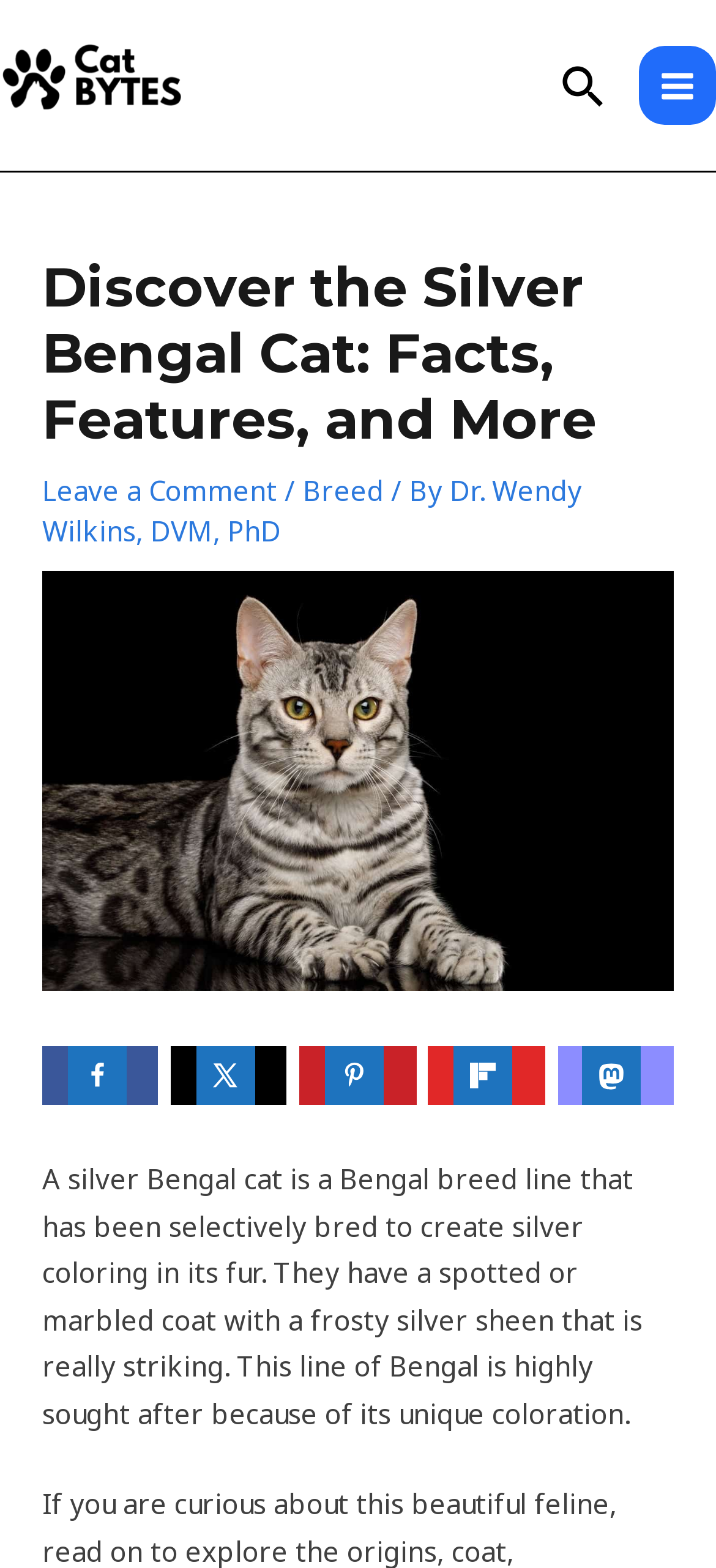Respond to the following question with a brief word or phrase:
What is the color of the Bengal cat's fur?

Silver